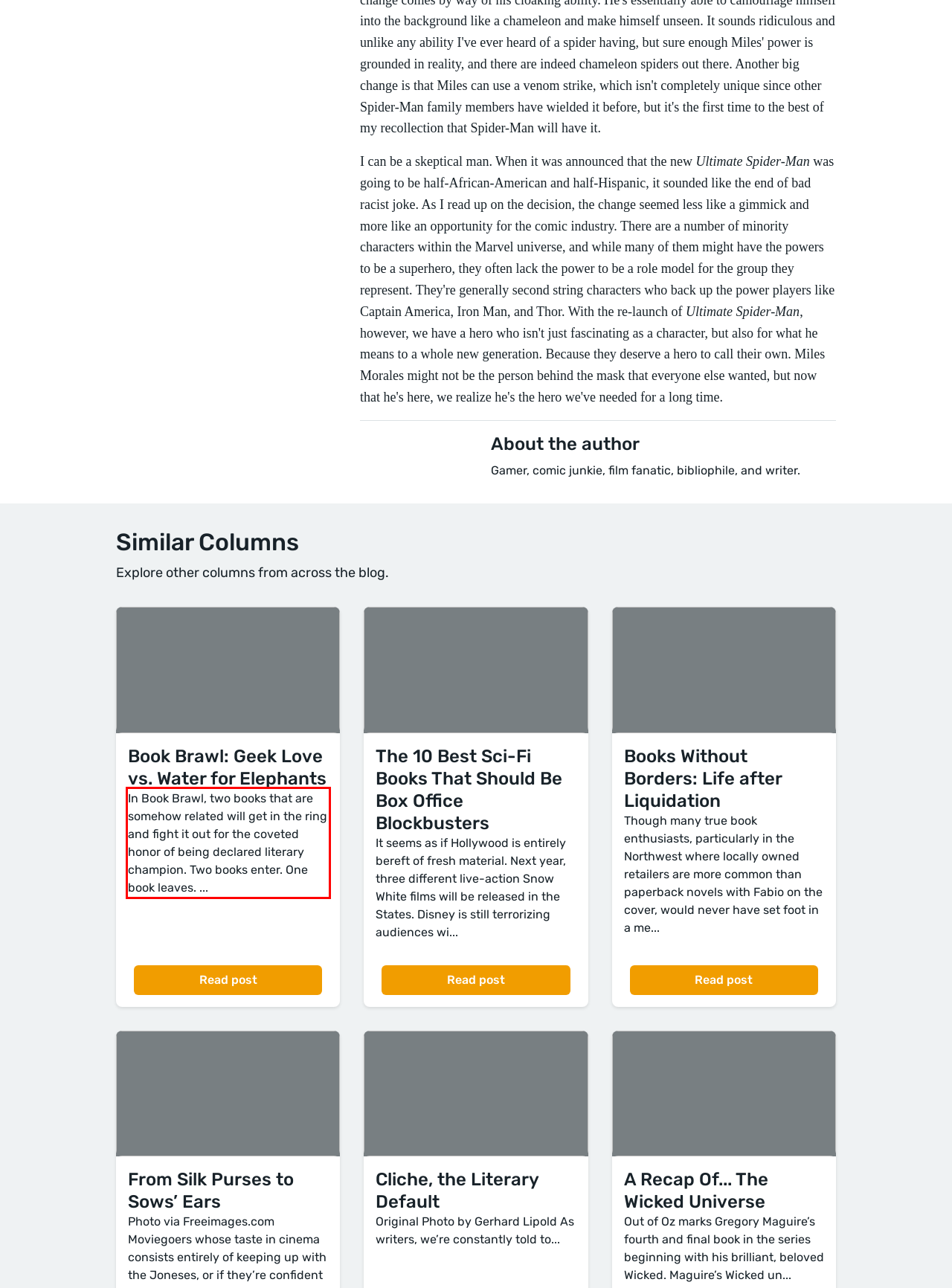Analyze the screenshot of the webpage that features a red bounding box and recognize the text content enclosed within this red bounding box.

In Book Brawl, two books that are somehow related will get in the ring and fight it out for the coveted honor of being declared literary champion. Two books enter. One book leaves. ...